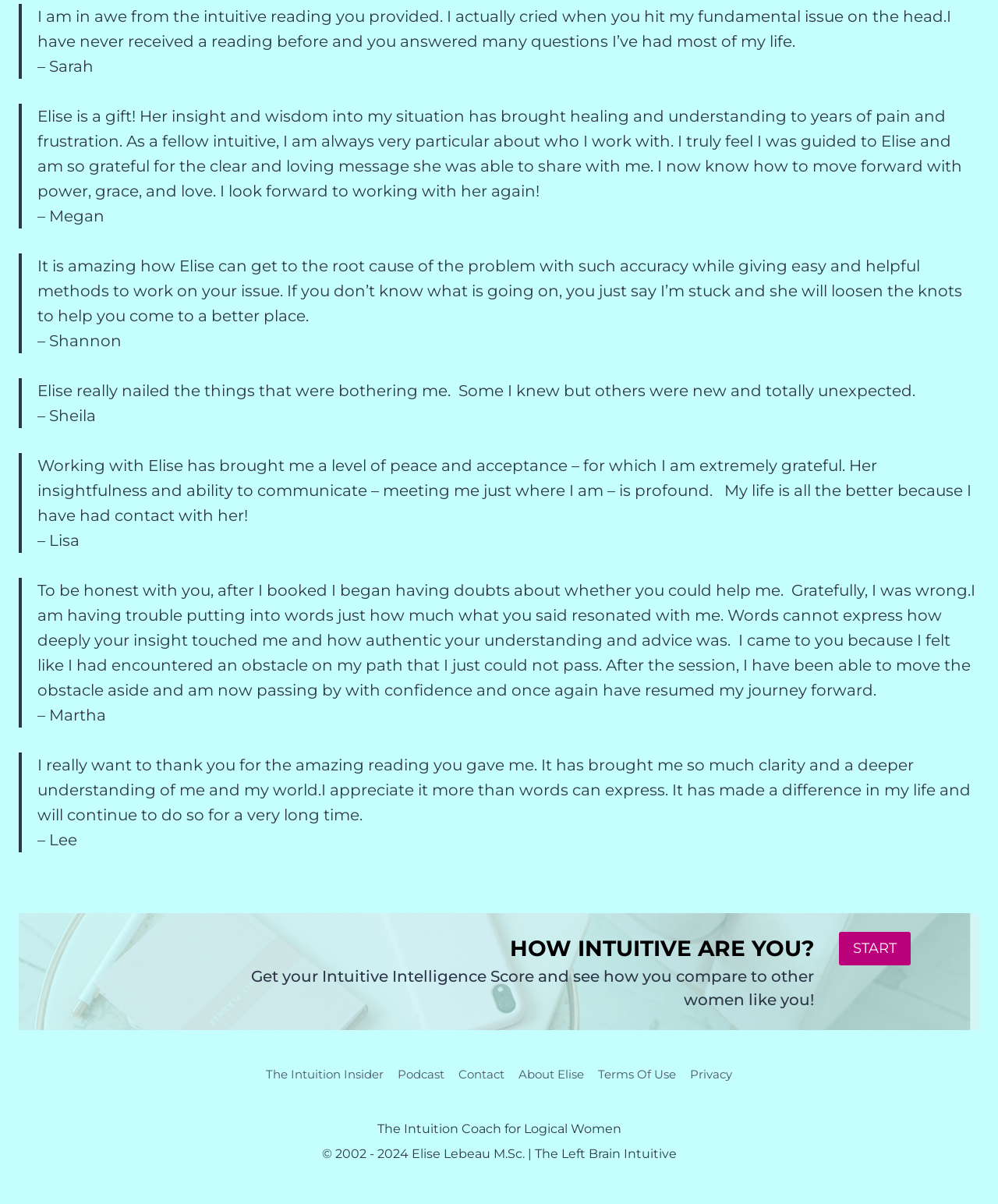Please provide a short answer using a single word or phrase for the question:
What is the profession of Elise?

Intuition Coach